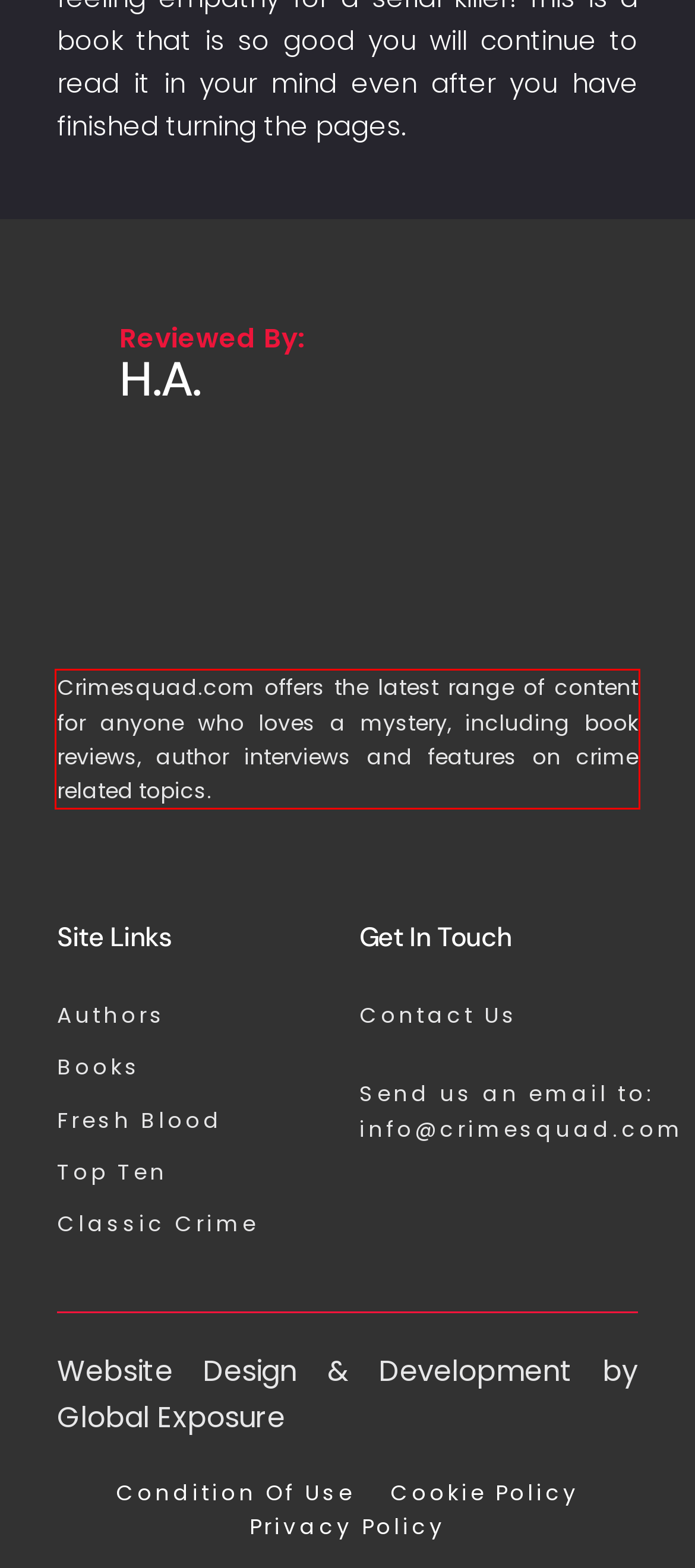Please perform OCR on the UI element surrounded by the red bounding box in the given webpage screenshot and extract its text content.

Crimesquad.com offers the latest range of content for anyone who loves a mystery, including book reviews, author interviews and features on crime related topics.